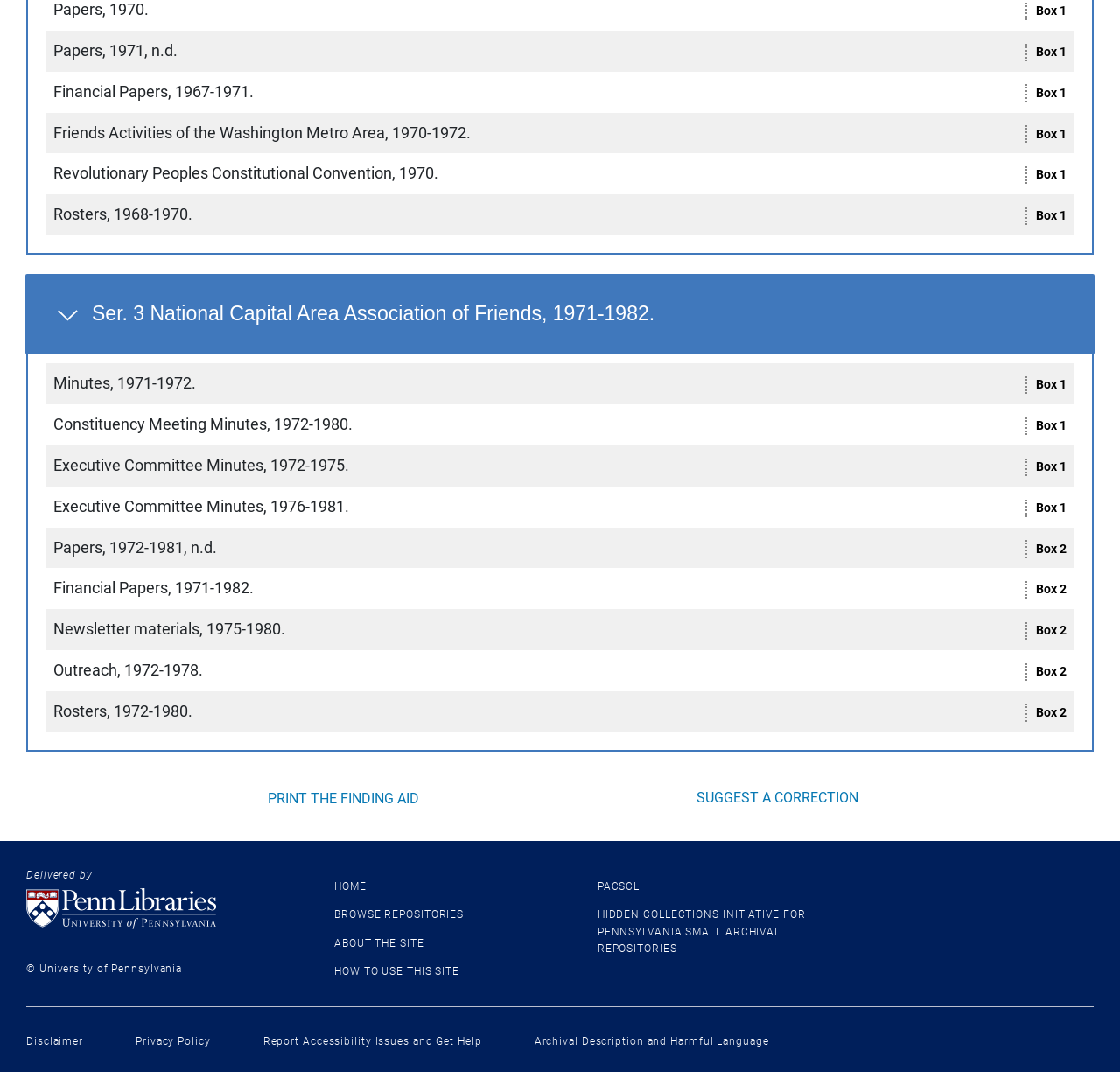Predict the bounding box coordinates of the area that should be clicked to accomplish the following instruction: "Download the app from Google Play Store". The bounding box coordinates should consist of four float numbers between 0 and 1, i.e., [left, top, right, bottom].

None